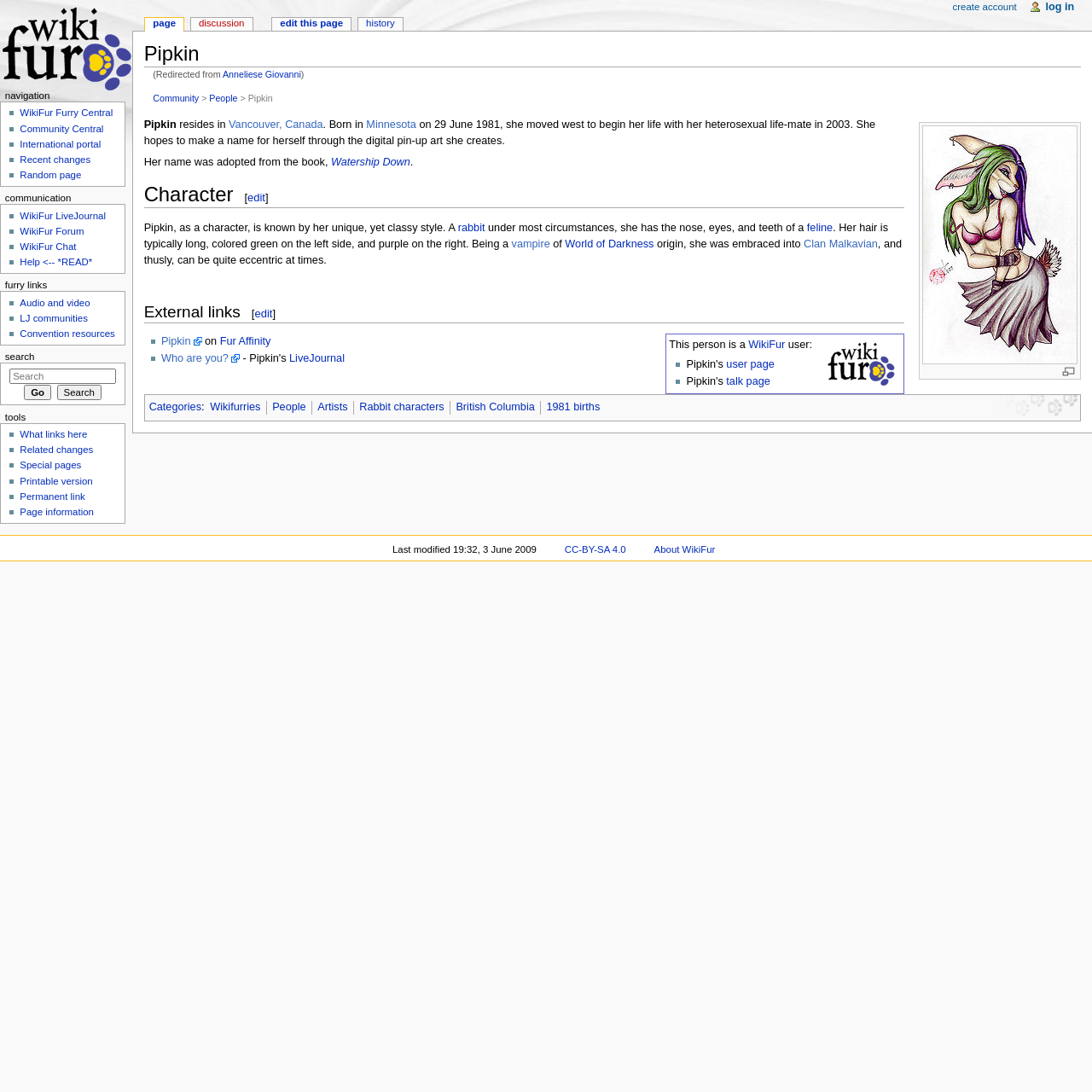Please determine the bounding box coordinates of the area that needs to be clicked to complete this task: 'View Pipkin's user page'. The coordinates must be four float numbers between 0 and 1, formatted as [left, top, right, bottom].

[0.612, 0.308, 0.755, 0.359]